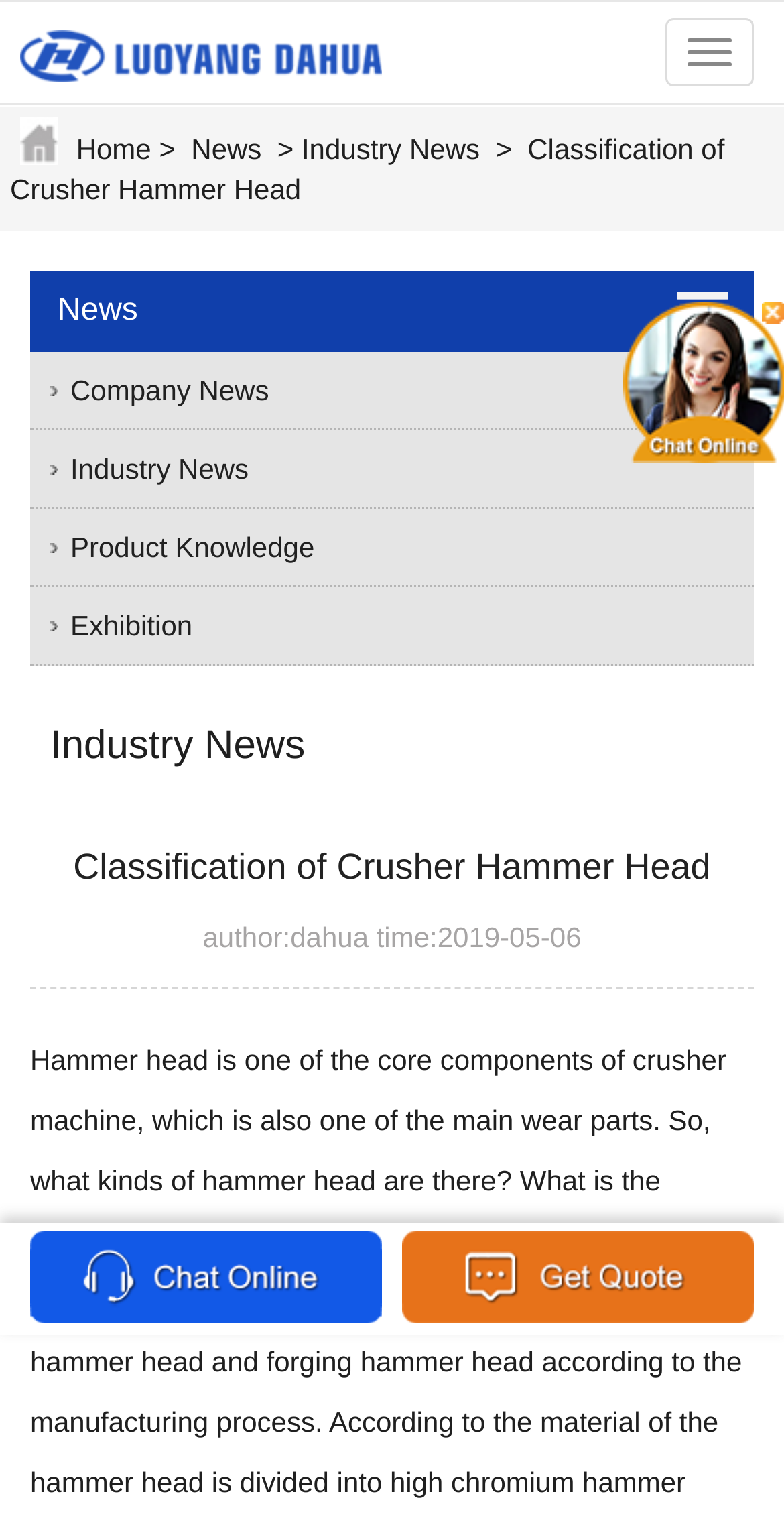Please locate the bounding box coordinates of the element's region that needs to be clicked to follow the instruction: "Click the menu button". The bounding box coordinates should be provided as four float numbers between 0 and 1, i.e., [left, top, right, bottom].

[0.849, 0.012, 0.962, 0.057]